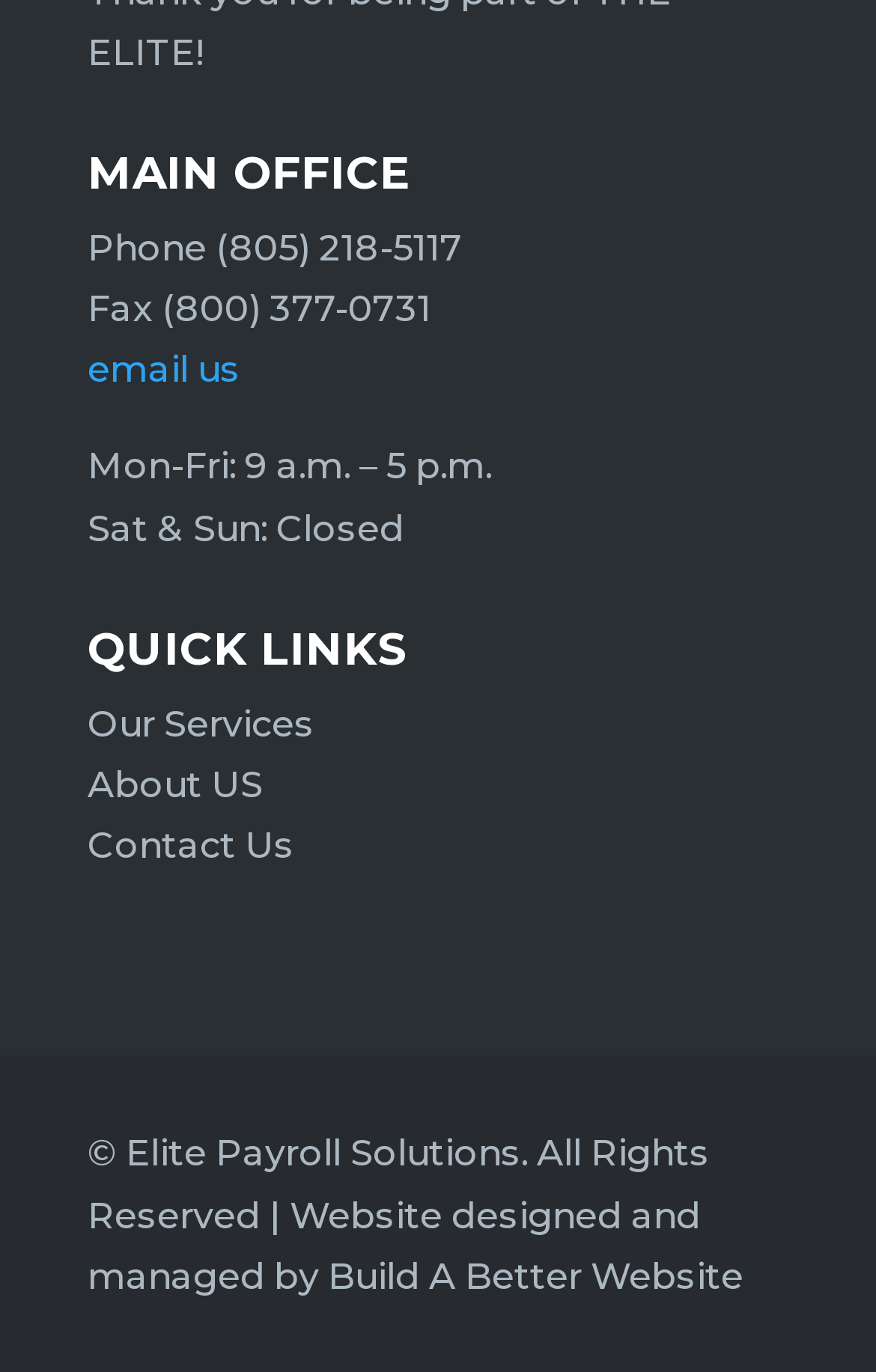What is the phone number of the main office?
Answer the question with a single word or phrase, referring to the image.

(805) 218-5117